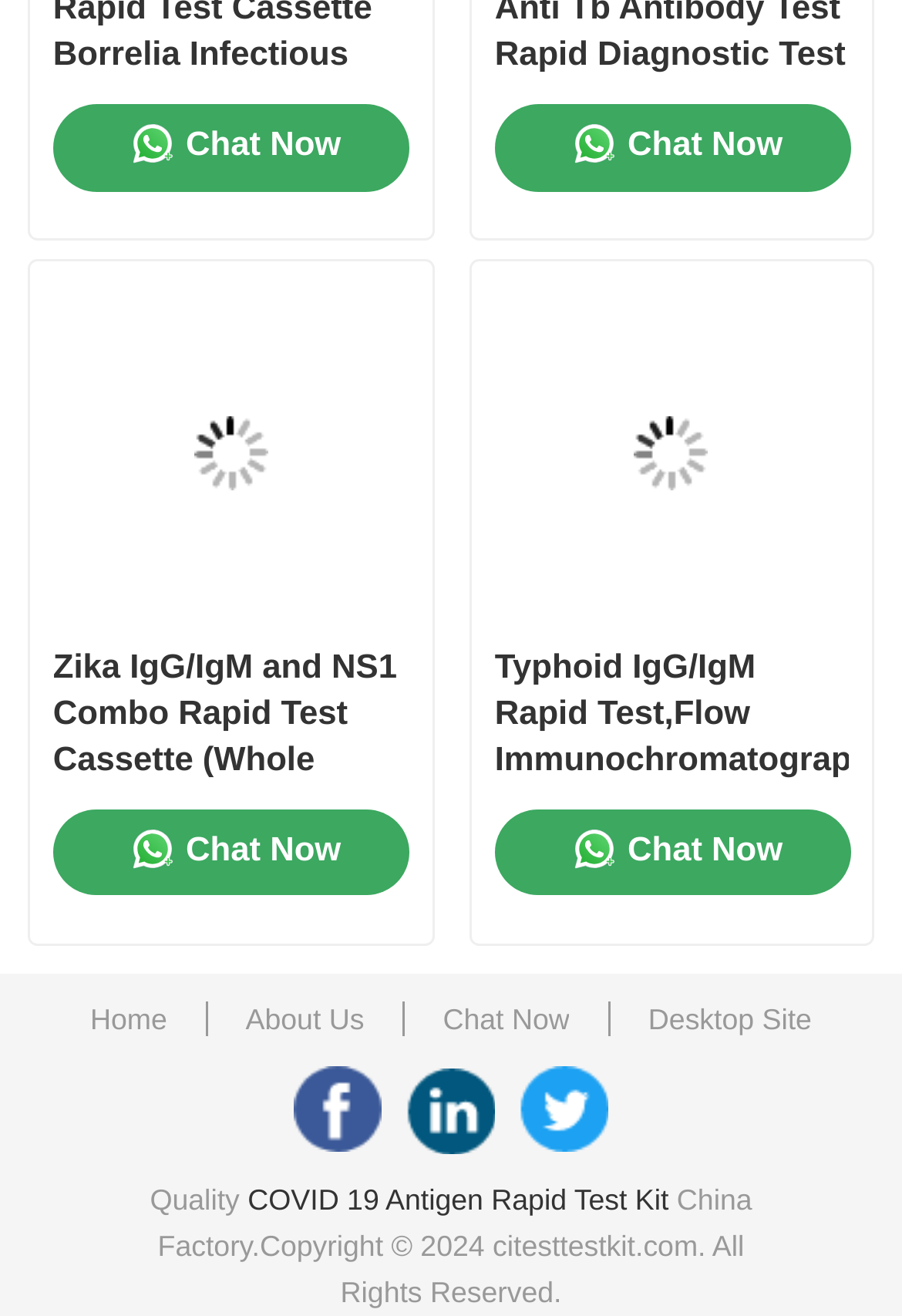Answer the question in a single word or phrase:
How many 'Chat Now' links are there on the webpage?

4